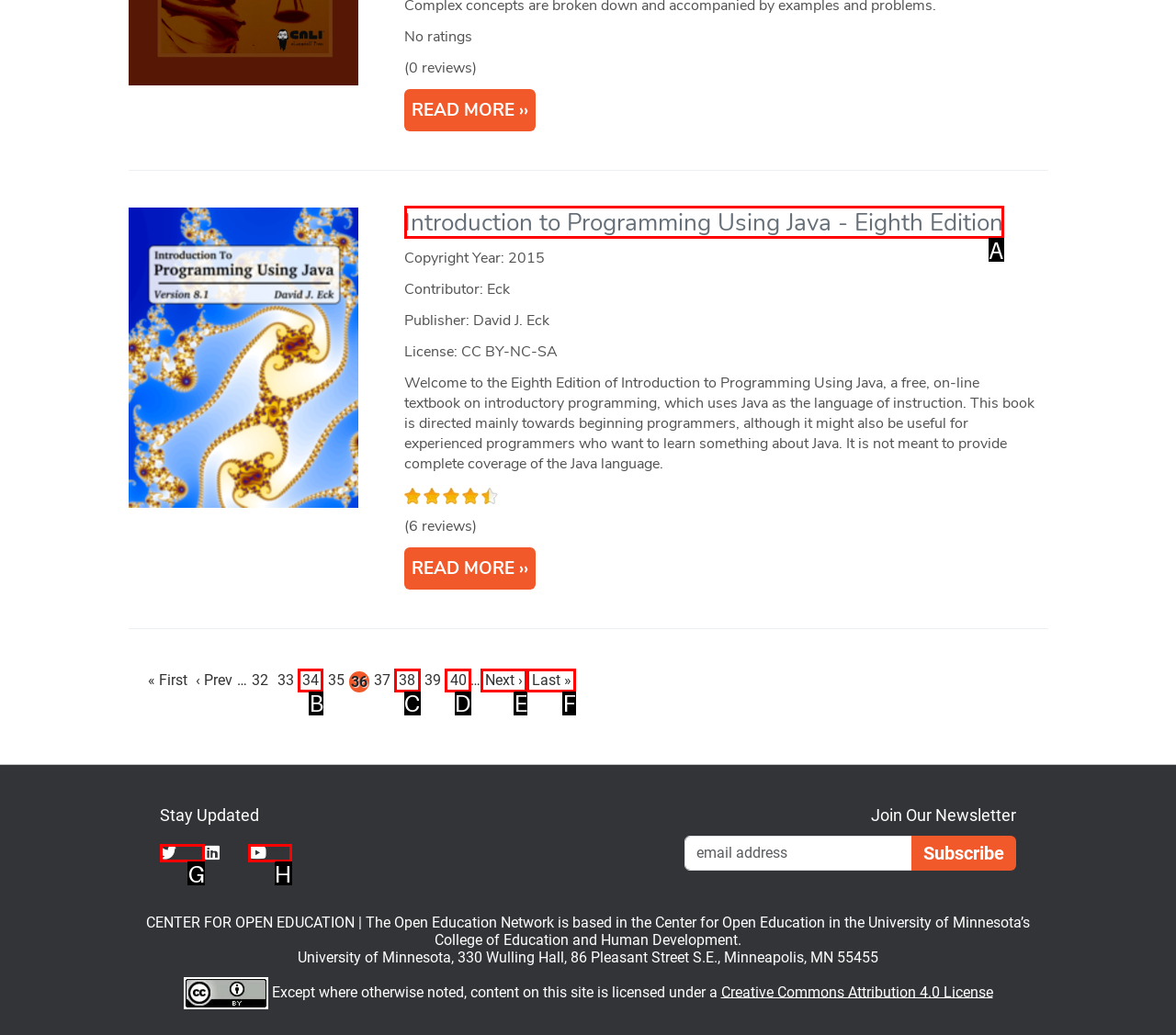Identify the correct option to click in order to accomplish the task: Follow on Twitter Provide your answer with the letter of the selected choice.

G